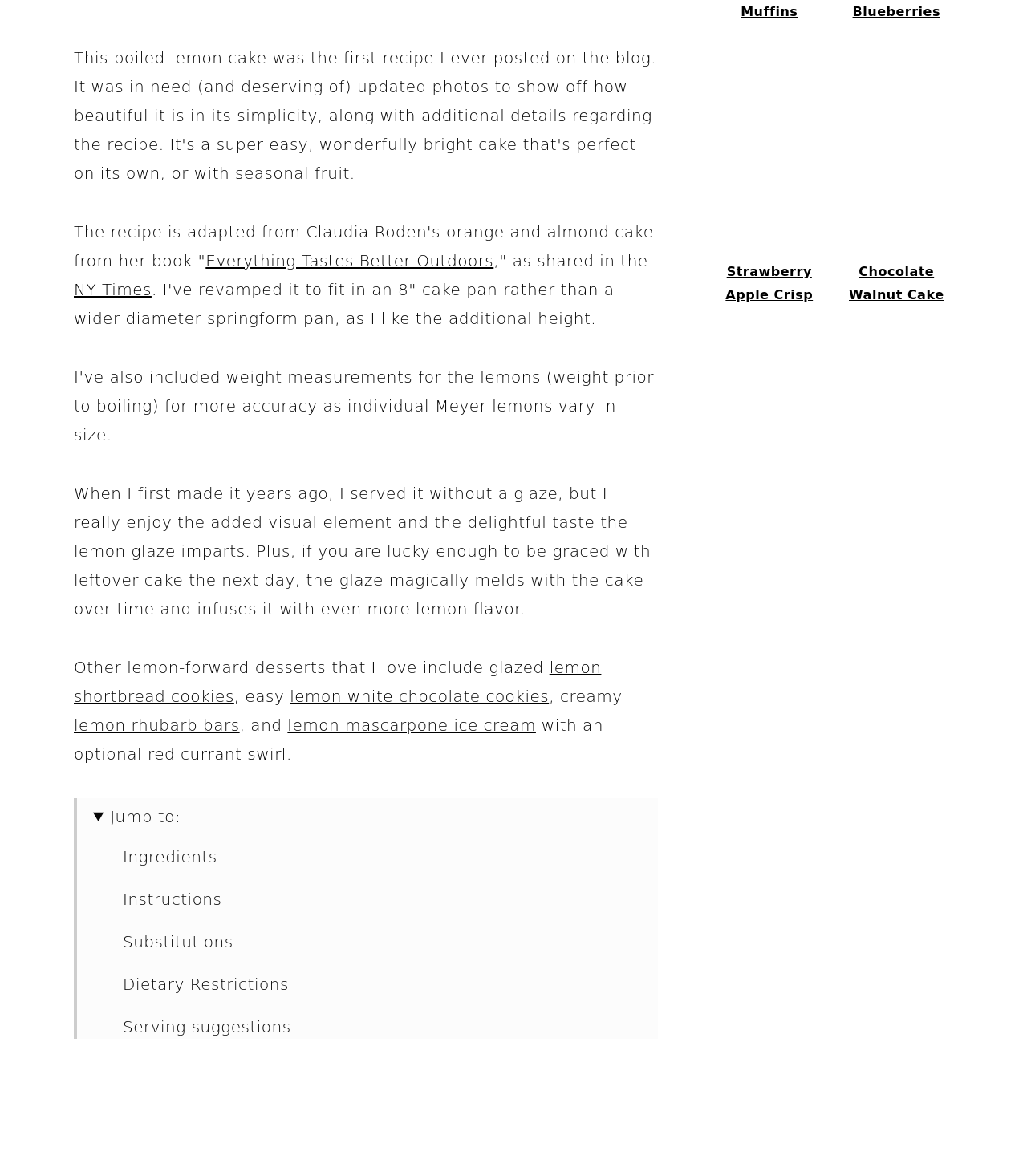For the given element description lemon white chocolate cookies, determine the bounding box coordinates of the UI element. The coordinates should follow the format (top-left x, top-left y, bottom-right x, bottom-right y) and be within the range of 0 to 1.

[0.282, 0.584, 0.535, 0.601]